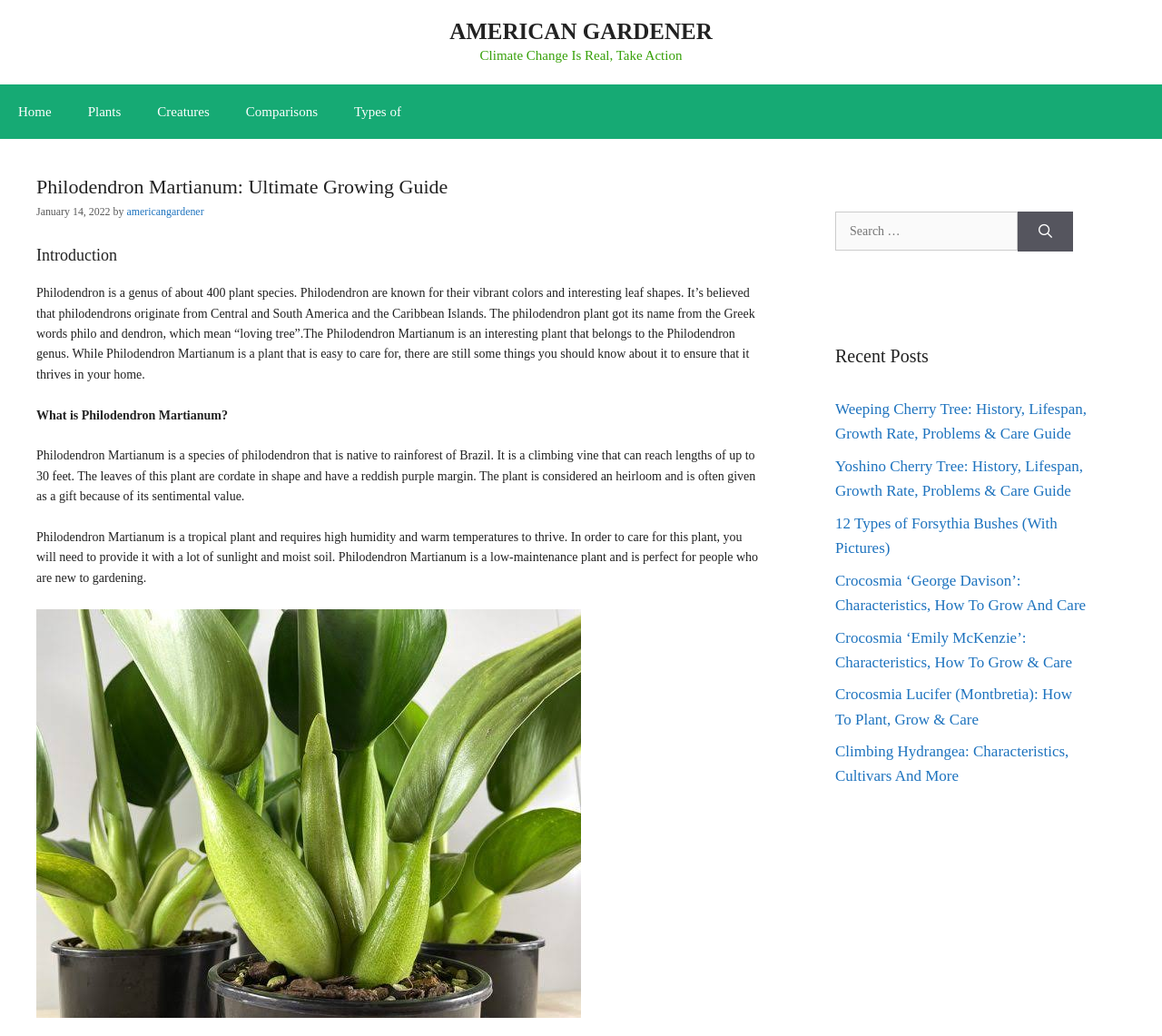Determine the bounding box coordinates of the region to click in order to accomplish the following instruction: "Search for a term". Provide the coordinates as four float numbers between 0 and 1, specifically [left, top, right, bottom].

[0.719, 0.204, 0.876, 0.241]